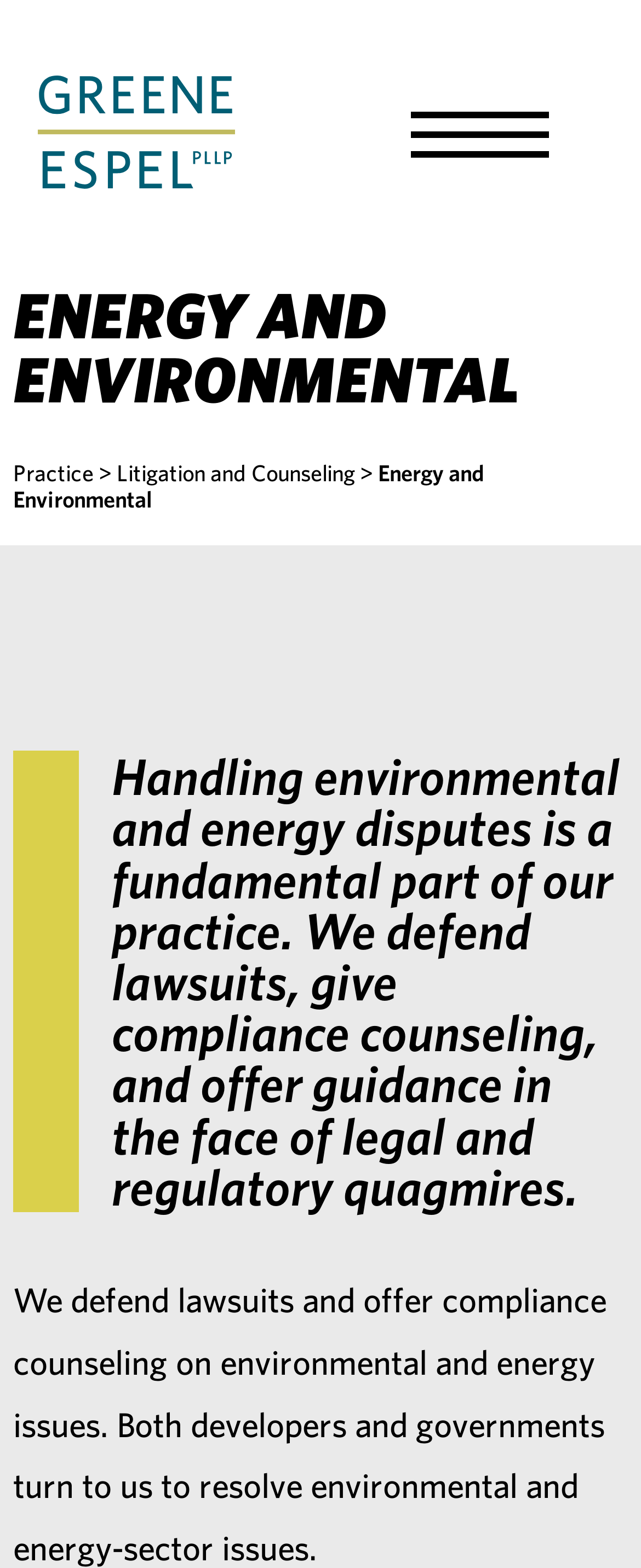Please analyze the image and give a detailed answer to the question:
Who do they offer guidance to?

The webpage mentions that 'Both developers and governments turn to us to resolve environmental and energy-sector issues', indicating that they offer guidance to these entities.